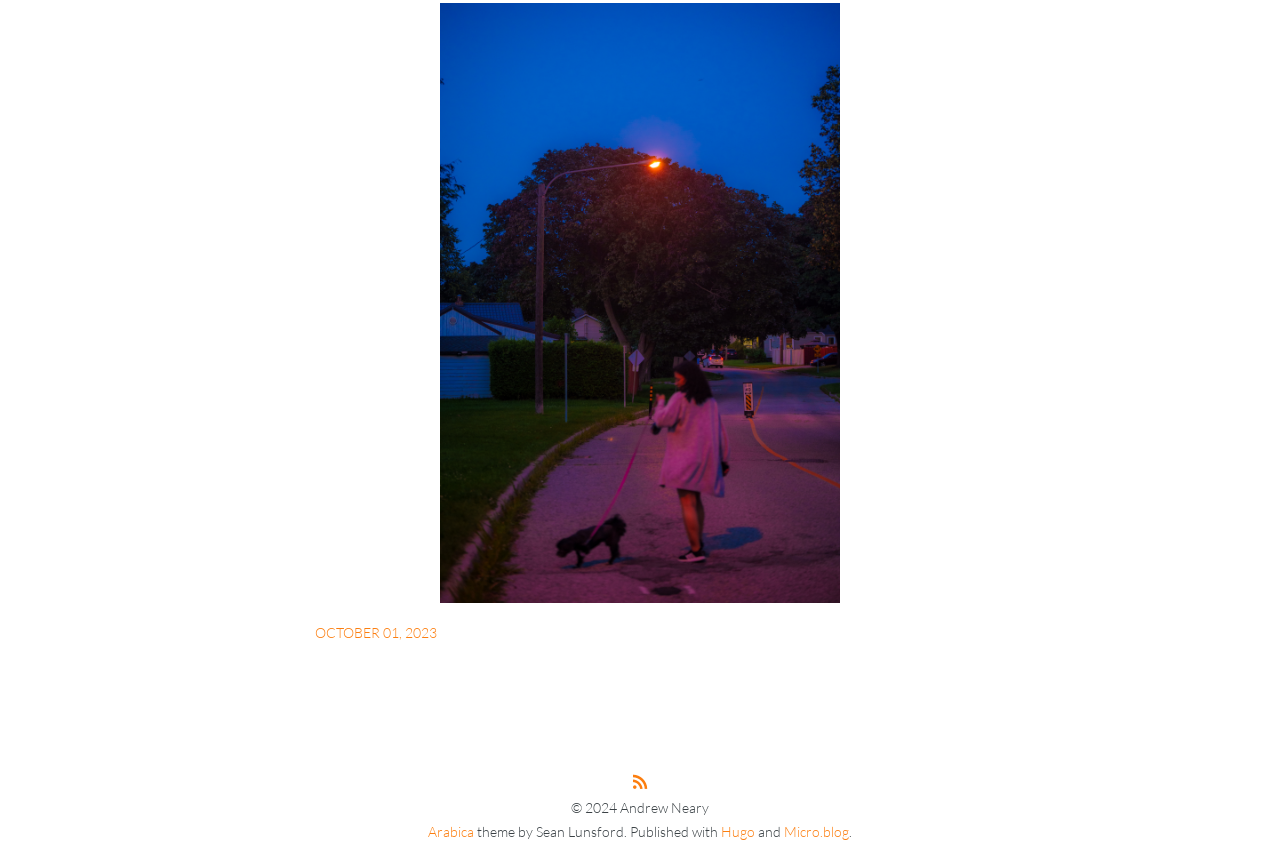Find the bounding box coordinates for the UI element that matches this description: "October 01, 2023".

[0.246, 0.728, 0.341, 0.748]